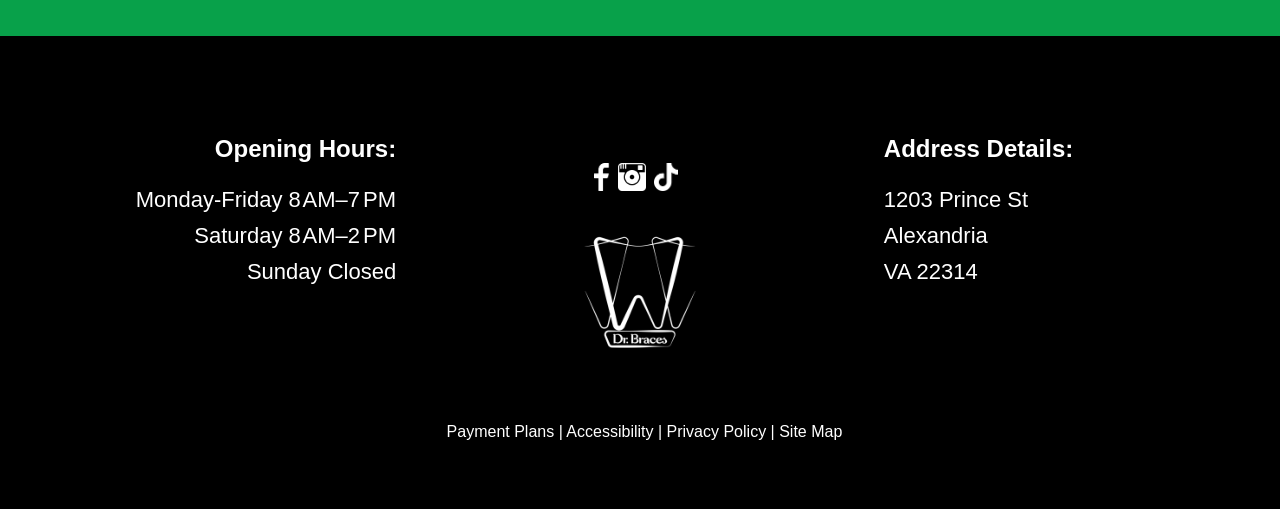Could you please study the image and provide a detailed answer to the question:
What is the street address of the office?

I found the address by looking at the 'Address Details:' section, which lists the street address, city, and state. The street address is 1203 Prince St.